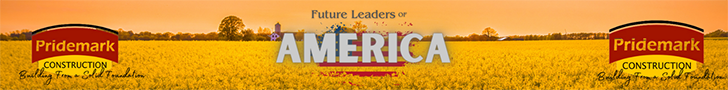Explain the details of the image you are viewing.

The image features a vibrant banner promoting "Future Leaders of America," prominently displayed with bold typography across the center. Flanking the text on either side are the logos of Pridemark Construction, each accompanied by a tagline that reads "Building From a Solid Foundation." The background showcases a picturesque landscape, likely a field of golden crops under a warm, sunny sky, symbolizing growth and opportunity. This banner serves as a tribute to the development initiatives aimed at fostering future leadership and community building through construction and sustainable practices.